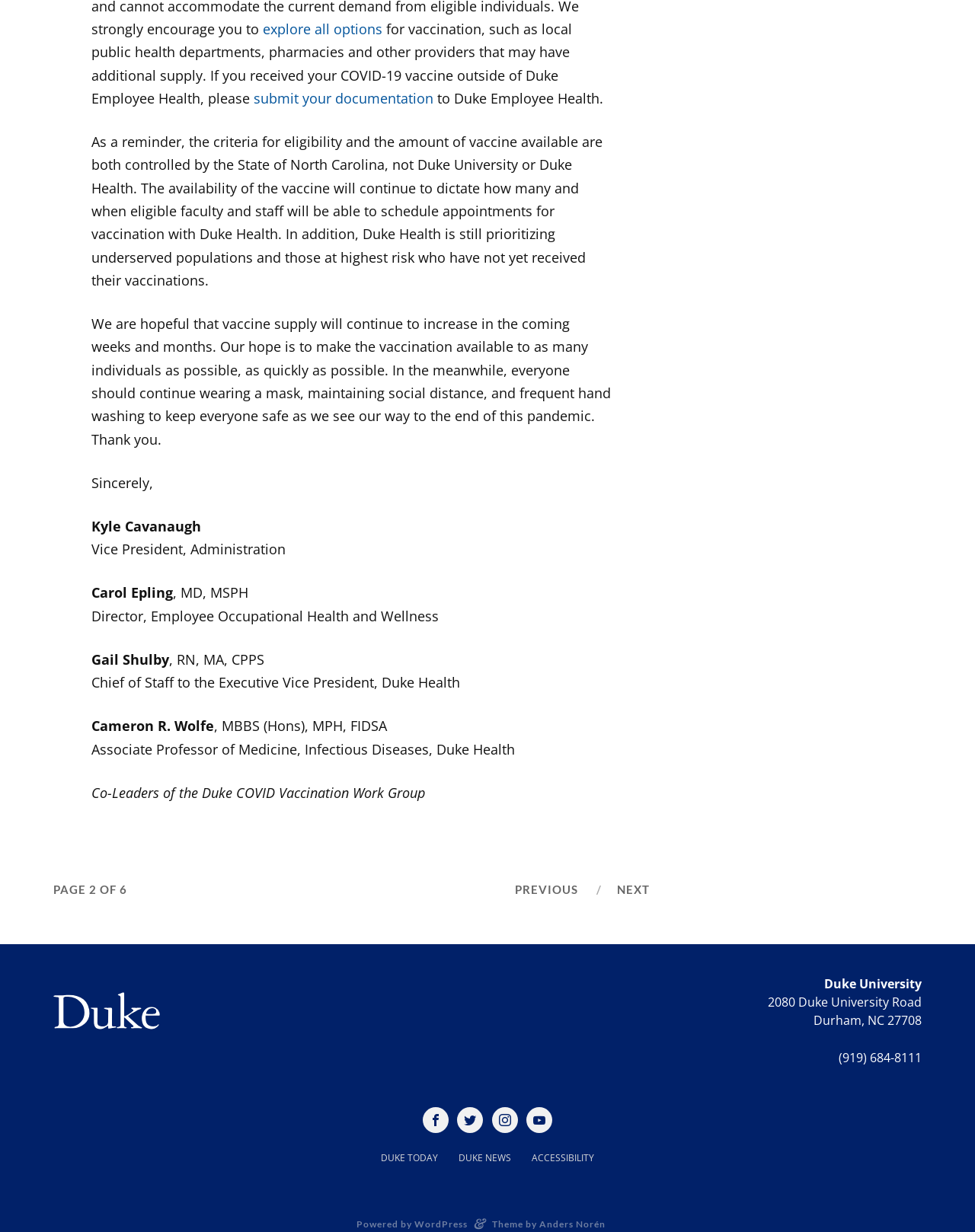How many pages are there in this document? Examine the screenshot and reply using just one word or a brief phrase.

6